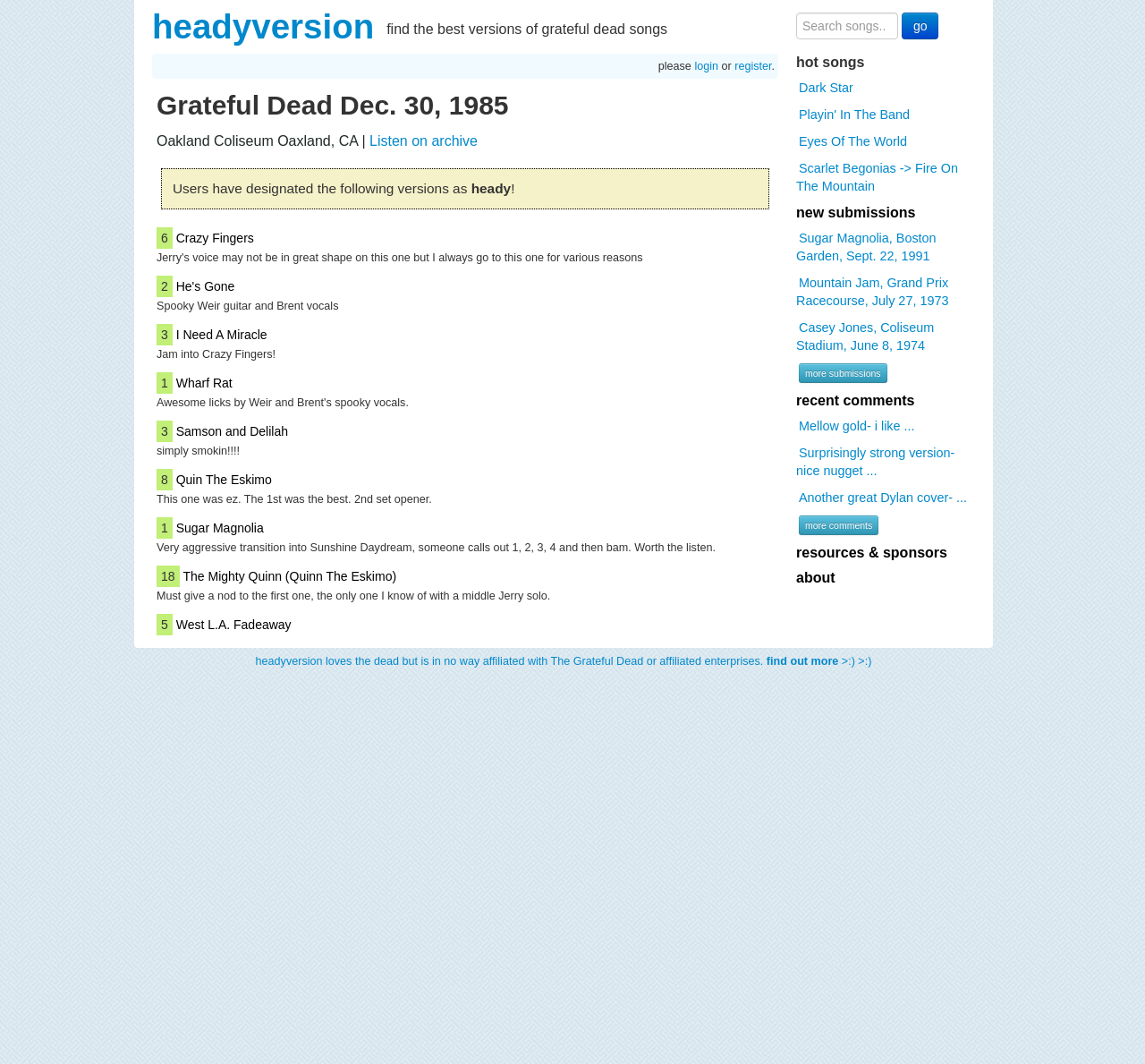What is the website's name?
Give a single word or phrase answer based on the content of the image.

headyversion